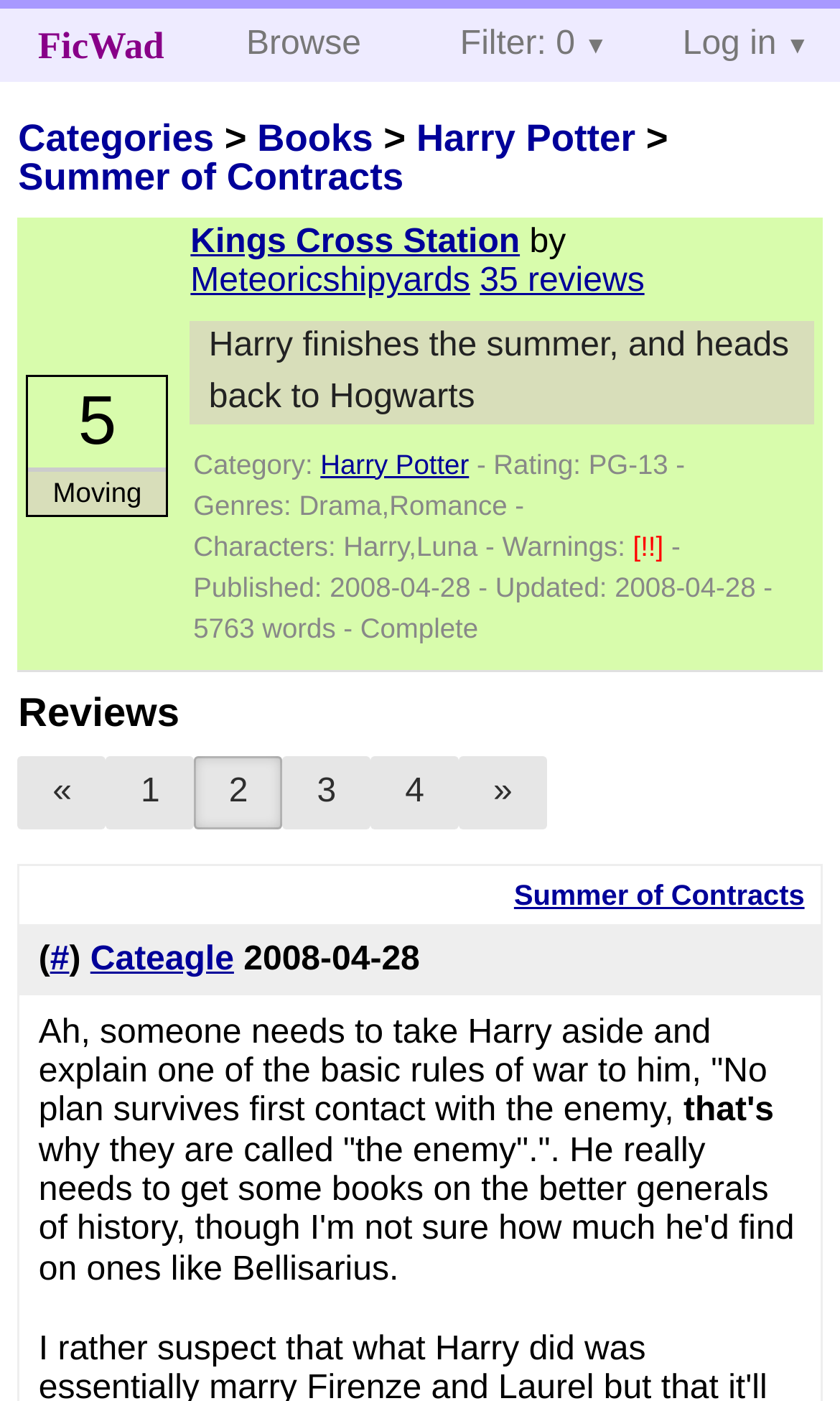Locate the bounding box coordinates of the area that needs to be clicked to fulfill the following instruction: "Click on FicWad". The coordinates should be in the format of four float numbers between 0 and 1, namely [left, top, right, bottom].

[0.0, 0.007, 0.241, 0.058]